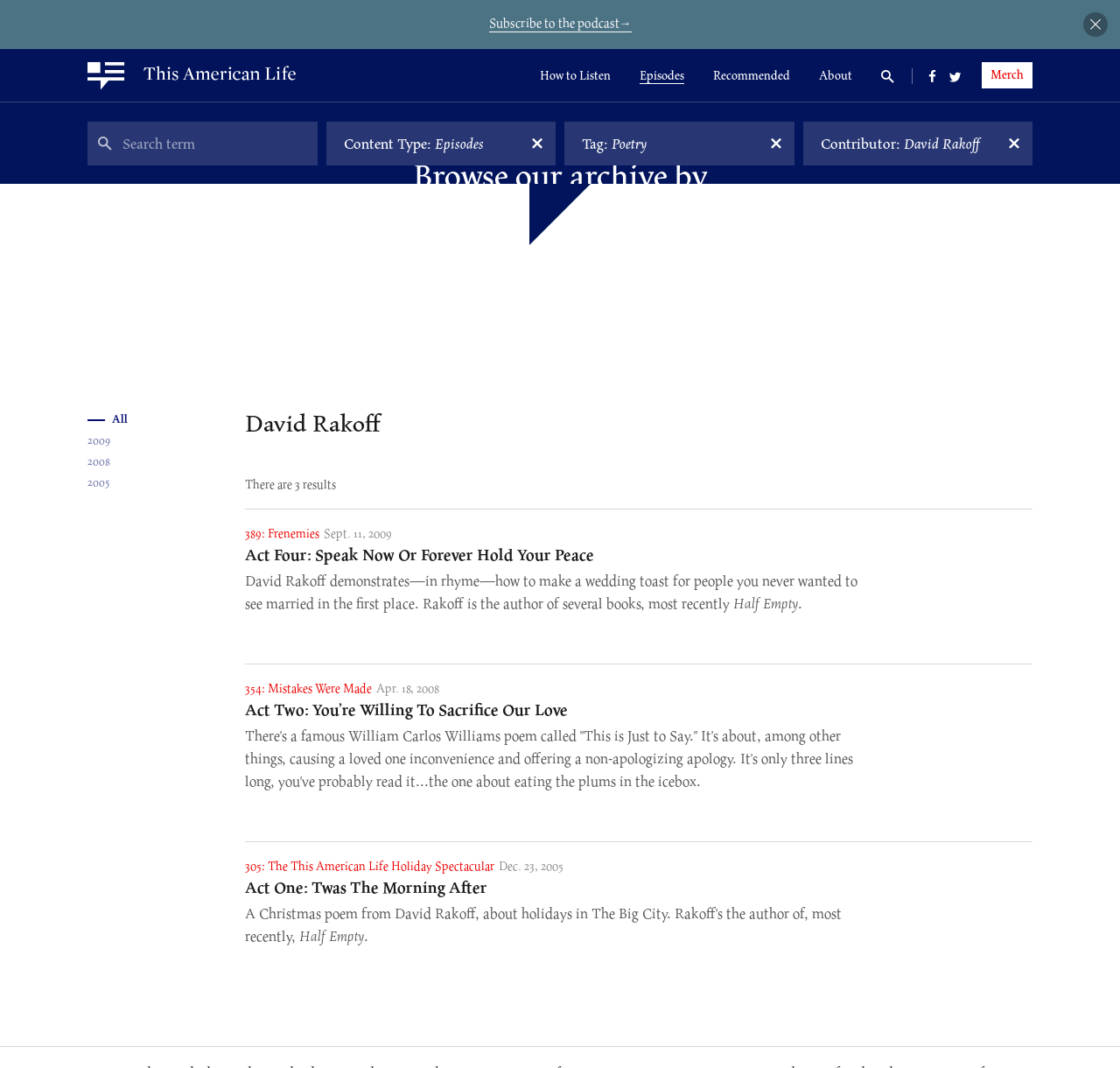Can you provide the bounding box coordinates for the element that should be clicked to implement the instruction: "Browse episodes by year"?

[0.078, 0.383, 0.114, 0.402]